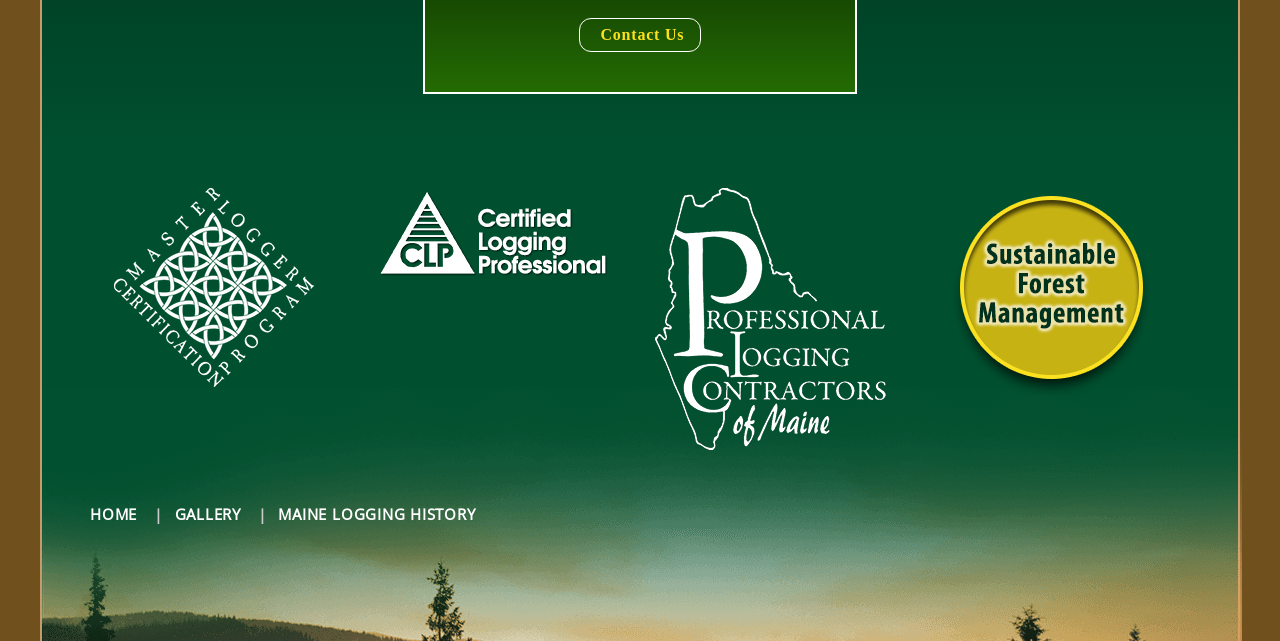What is the link below 'Master Logger Certification'?
Give a one-word or short phrase answer based on the image.

Certified Logging Professional